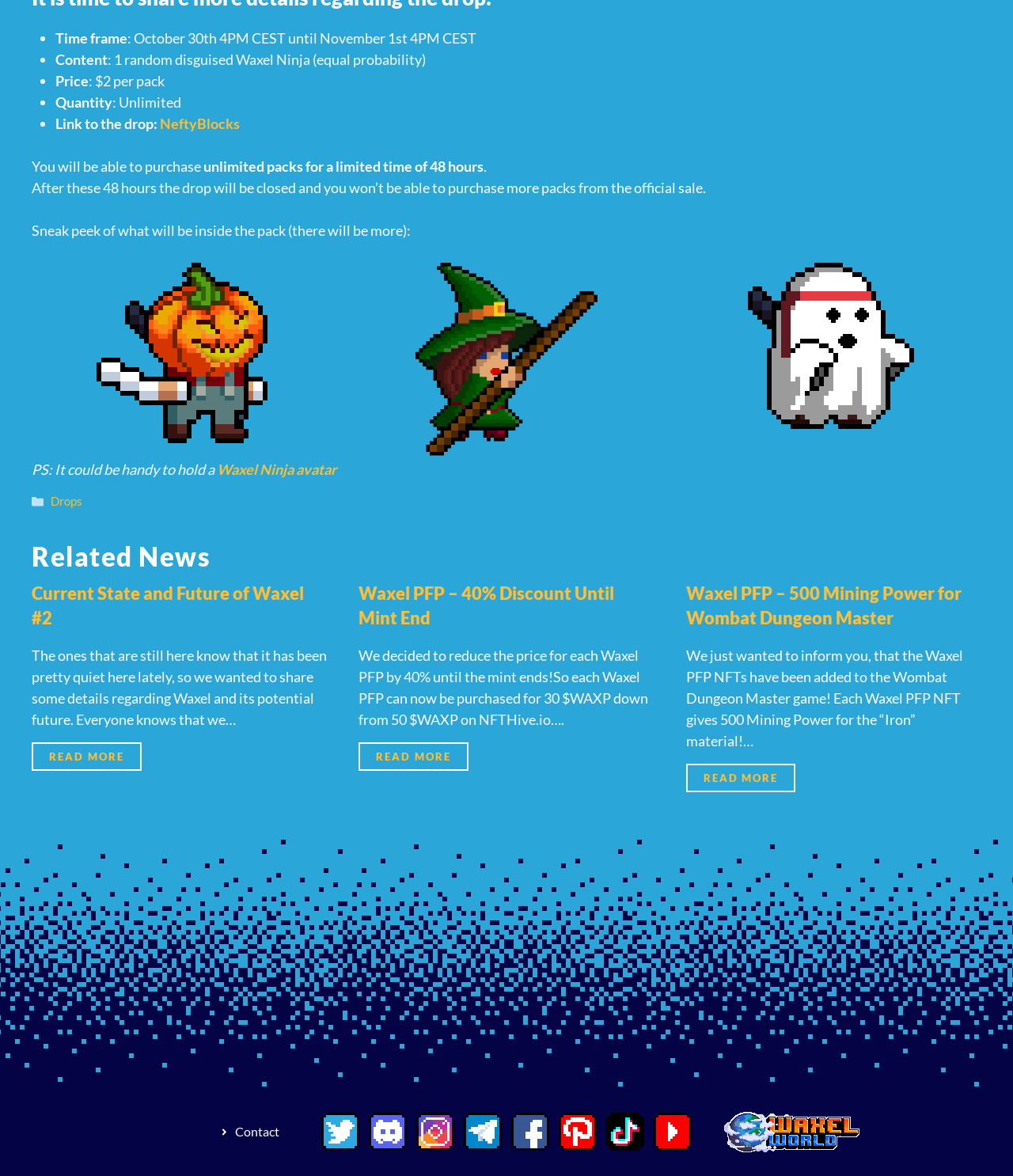Find the bounding box coordinates of the area that needs to be clicked in order to achieve the following instruction: "Follow us on Twitter". The coordinates should be specified as four float numbers between 0 and 1, i.e., [left, top, right, bottom].

[0.317, 0.953, 0.355, 0.968]